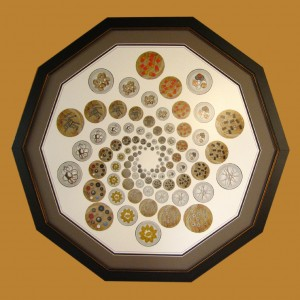Give a meticulous account of what the image depicts.

The image features a stunning glass painting titled "Ten Ten Ten" by David Kahn, displayed in an octagonal frame against a warm, golden background. This intricate artwork showcases a spiral arrangement of various colored circles, each adorned with unique patterns and designs, creating a mesmerizing visual effect. Kahn's innovative approach transforms photography into a vibrant tapestry of color and form, merging traditional artistry with modern techniques. This piece is part of an exhibition hosted by Baldwin Hill Art & Framing, celebrating Kahn's creative process and his ability to blend photographs as elements of larger works. Visitors can view this captivating piece as part of the gallery's showcase through the end of March.